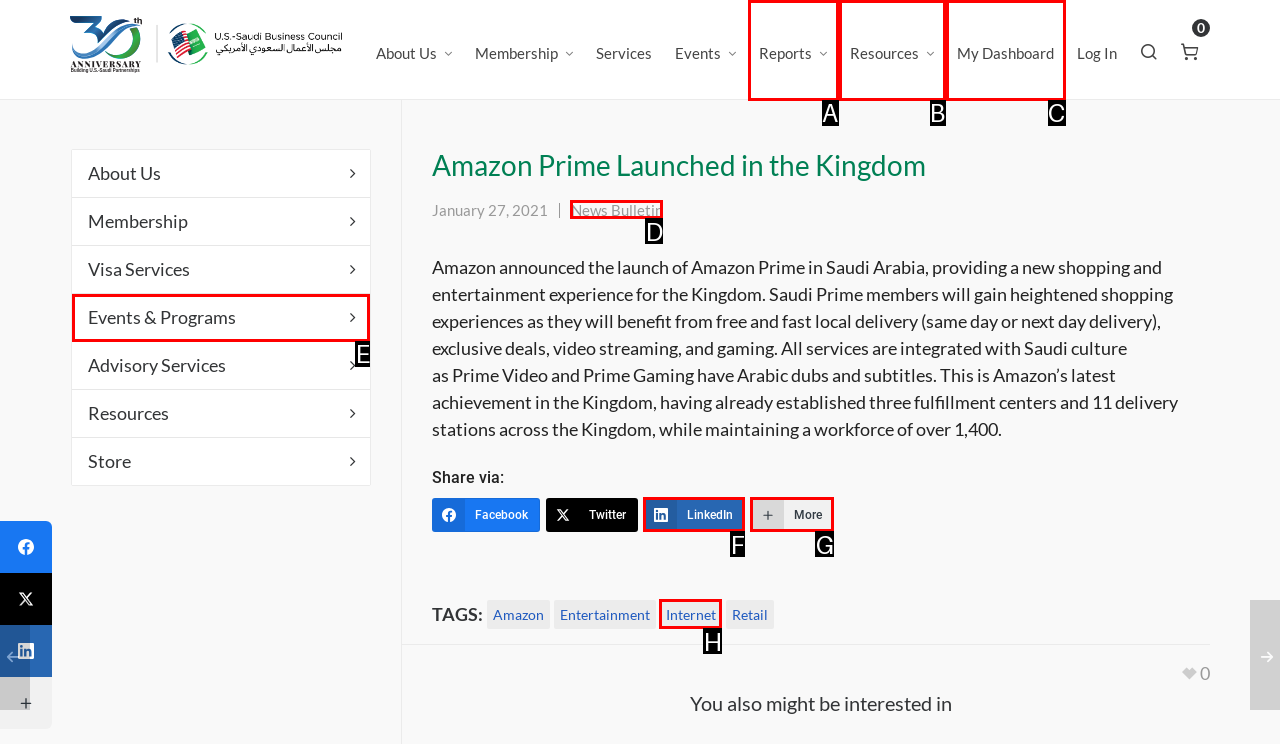Given the element description: Events & Programs, choose the HTML element that aligns with it. Indicate your choice with the corresponding letter.

E